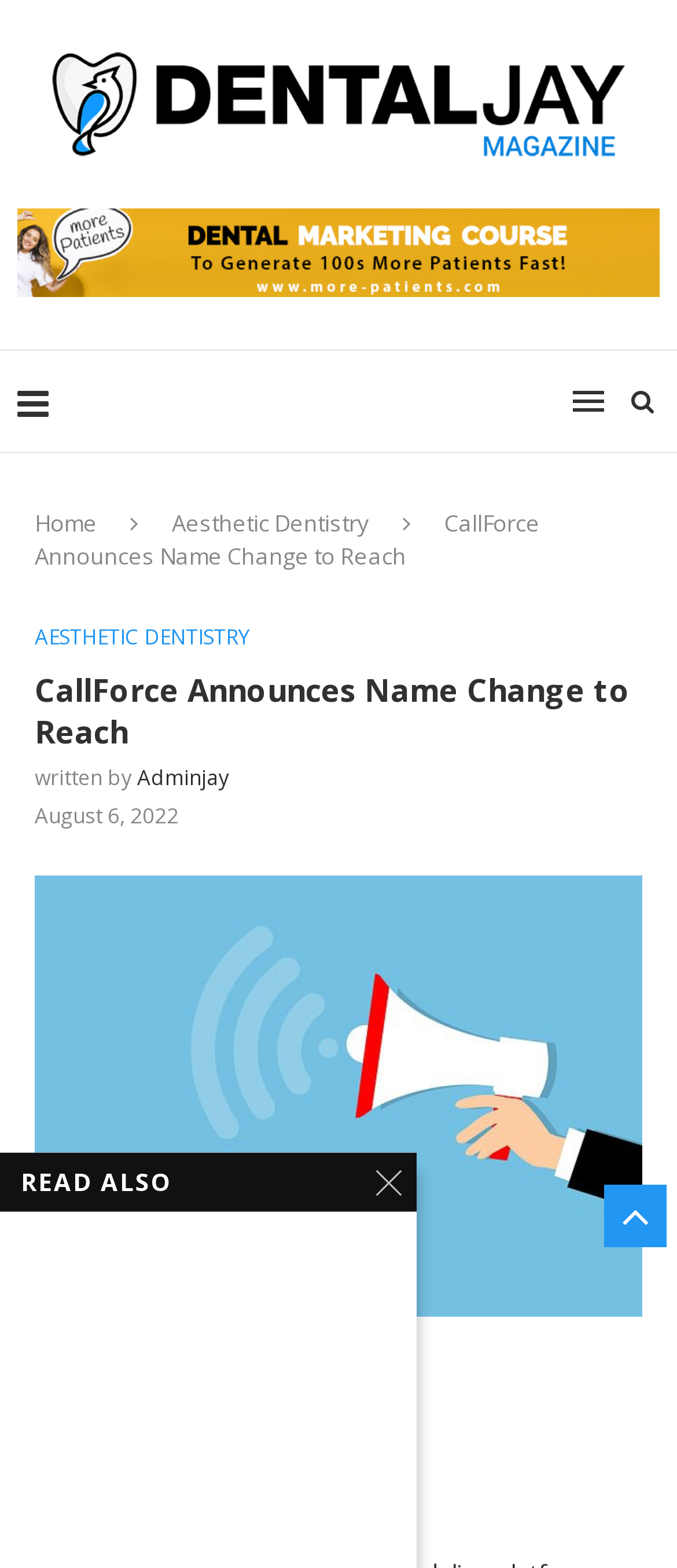Locate the heading on the webpage and return its text.

CallForce Announces Name Change to Reach